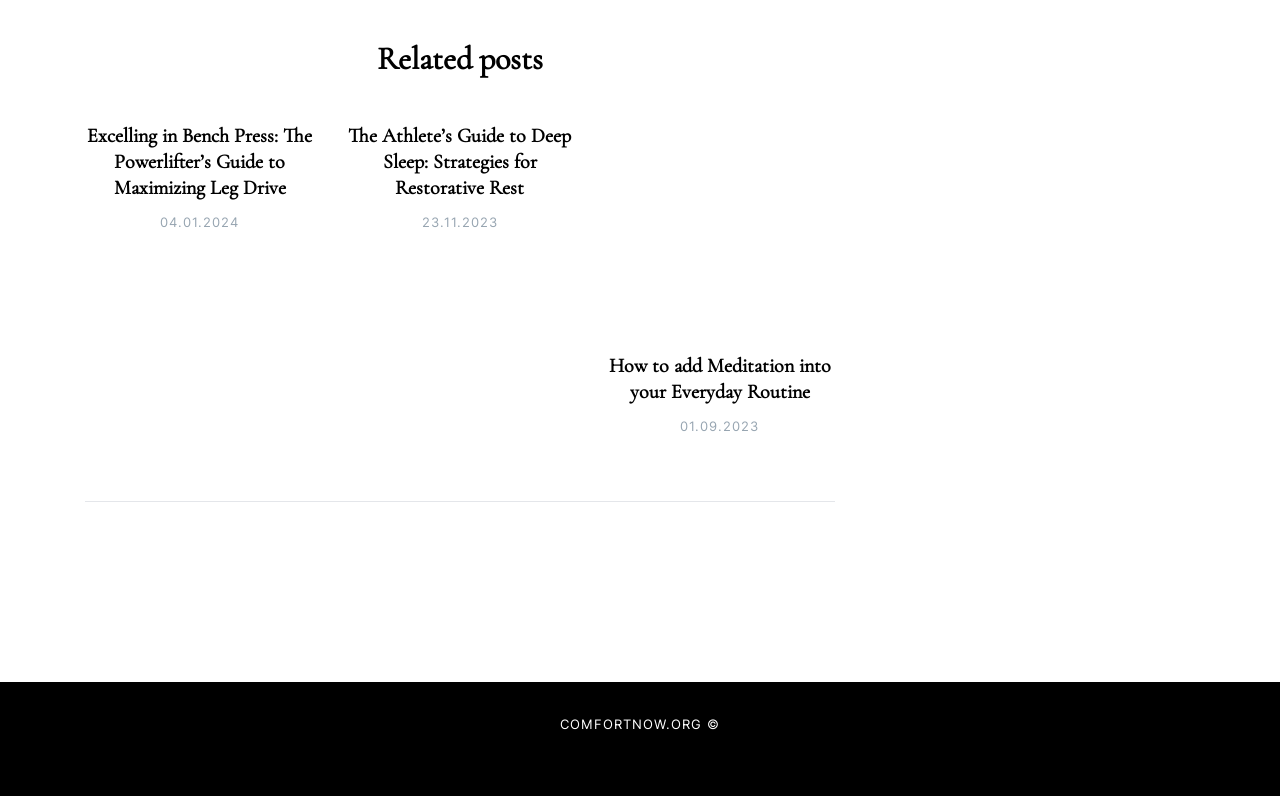Find and specify the bounding box coordinates that correspond to the clickable region for the instruction: "view related posts".

[0.066, 0.047, 0.652, 0.1]